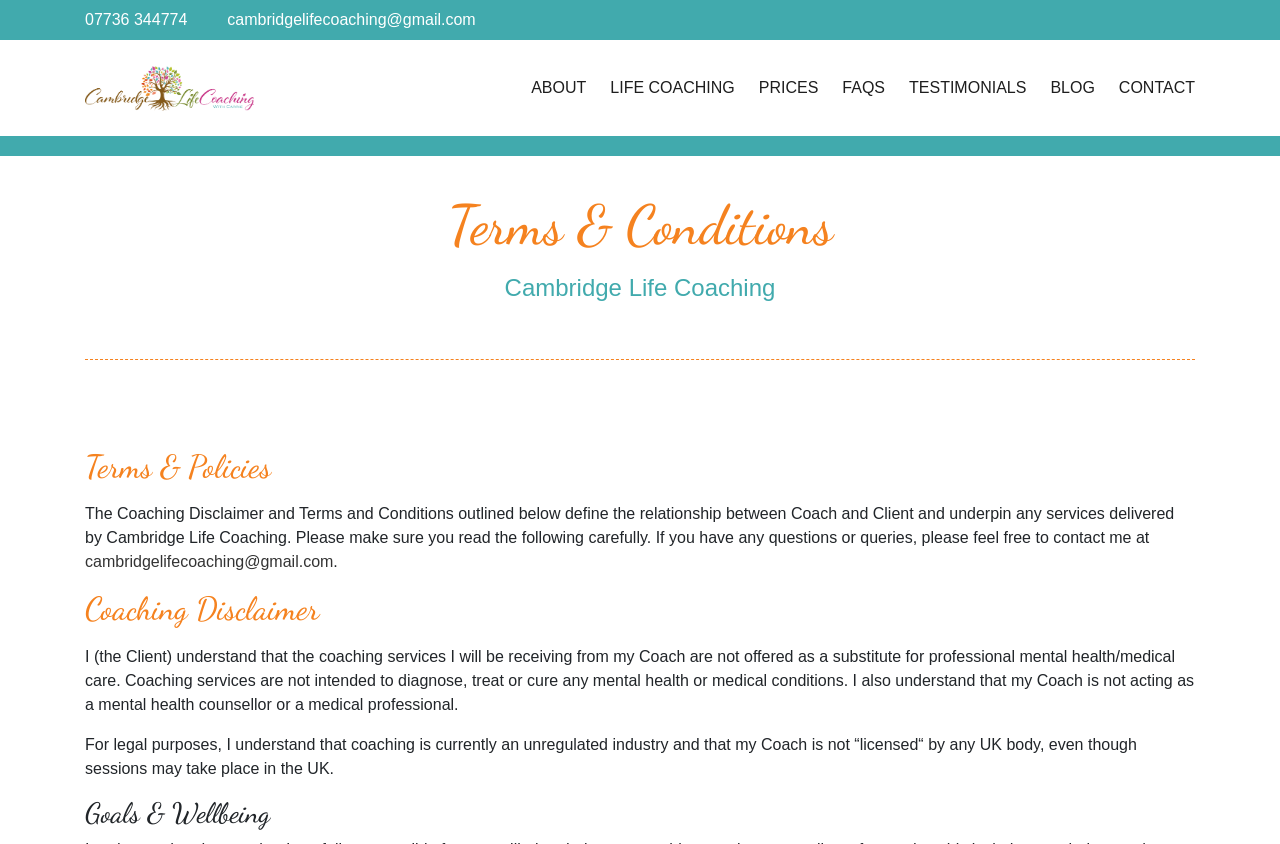Provide the bounding box coordinates of the section that needs to be clicked to accomplish the following instruction: "Read the coaching disclaimer."

[0.066, 0.699, 0.934, 0.745]